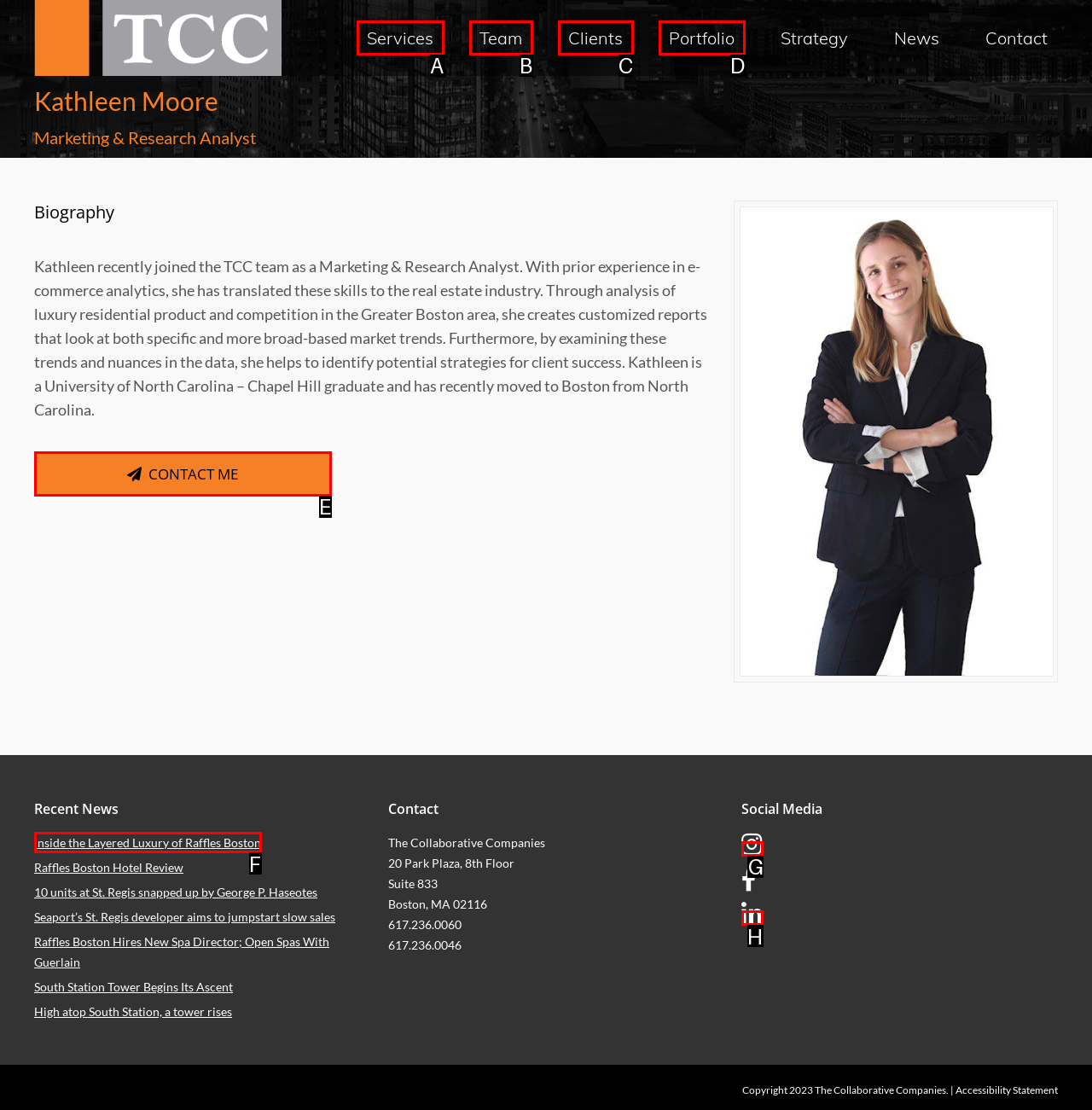Identify the letter of the option to click in order to Visit the Instagram page. Answer with the letter directly.

G